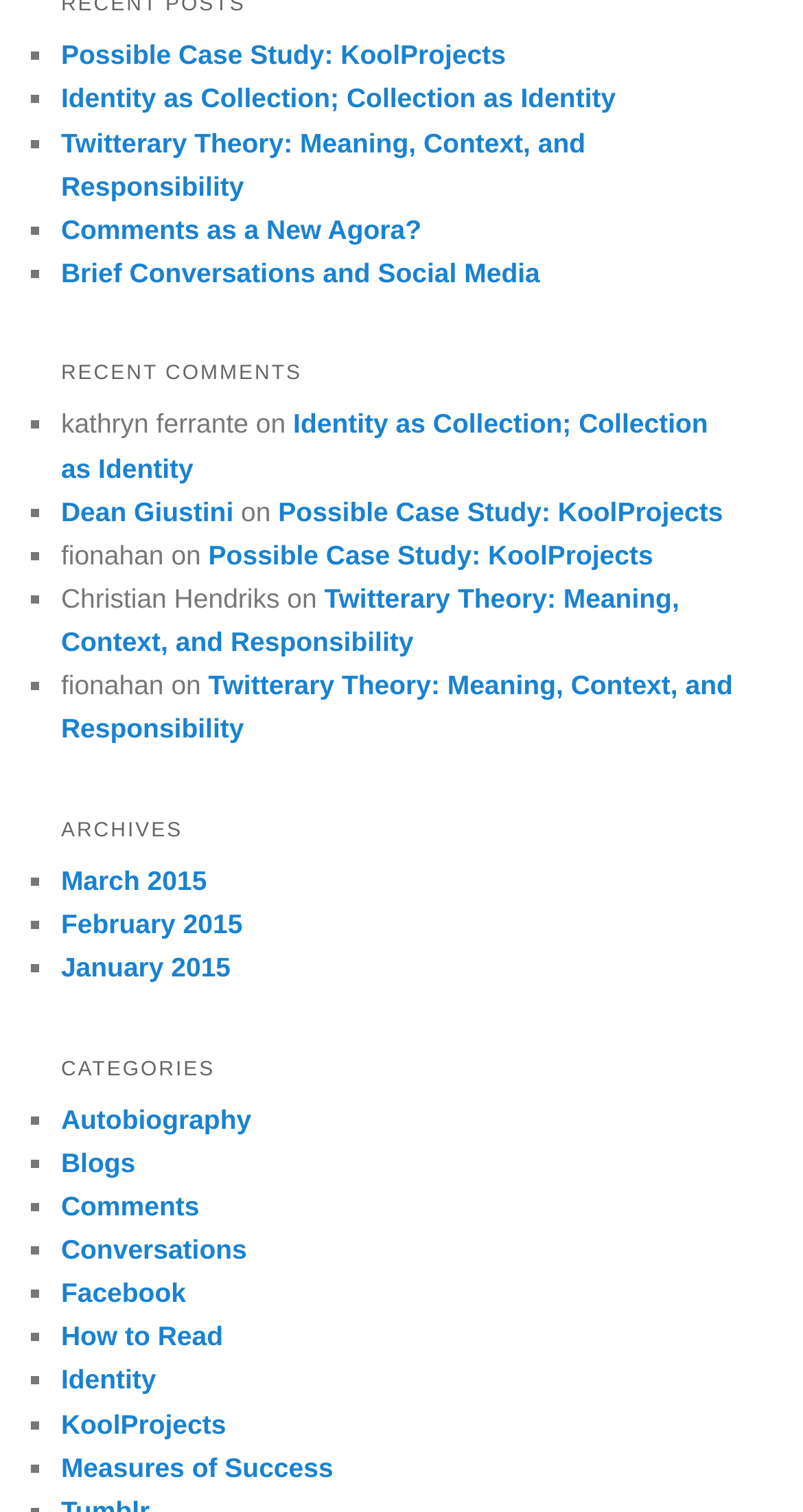Could you highlight the region that needs to be clicked to execute the instruction: "View recent comments"?

[0.076, 0.231, 0.924, 0.266]